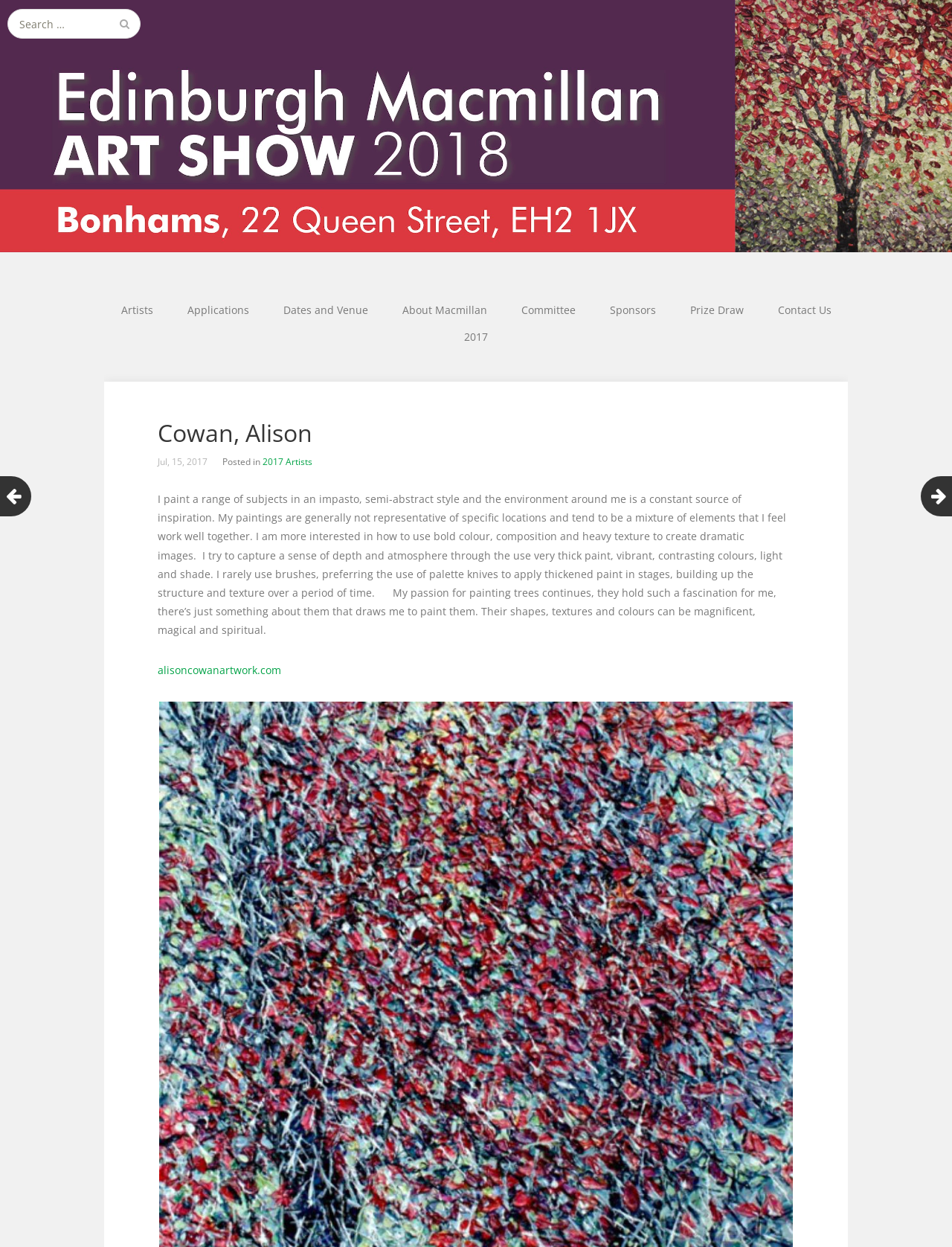Identify the bounding box coordinates for the UI element described as: "Applications". The coordinates should be provided as four floats between 0 and 1: [left, top, right, bottom].

[0.18, 0.238, 0.278, 0.26]